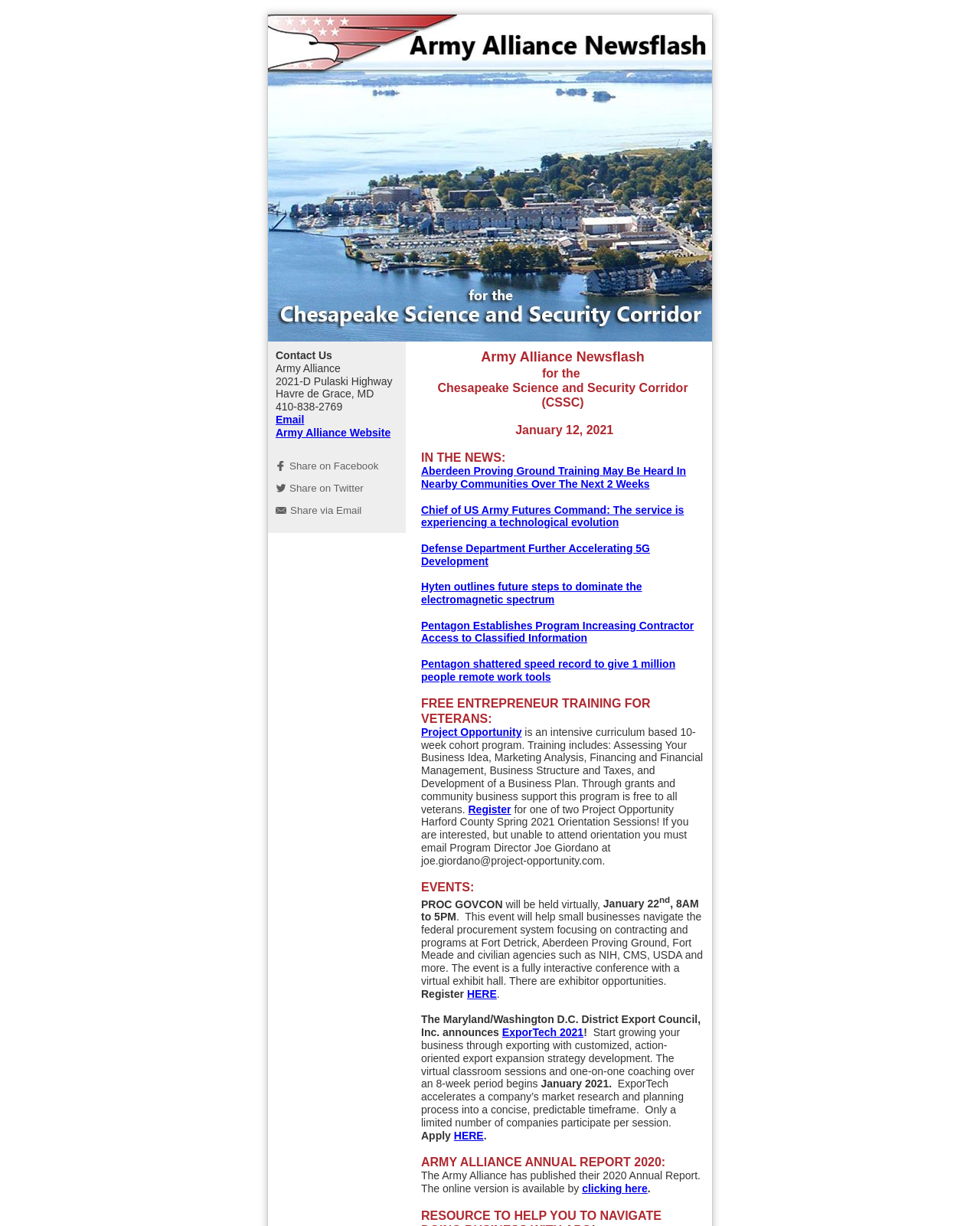Find the bounding box of the UI element described as follows: "Register".

[0.478, 0.655, 0.521, 0.665]